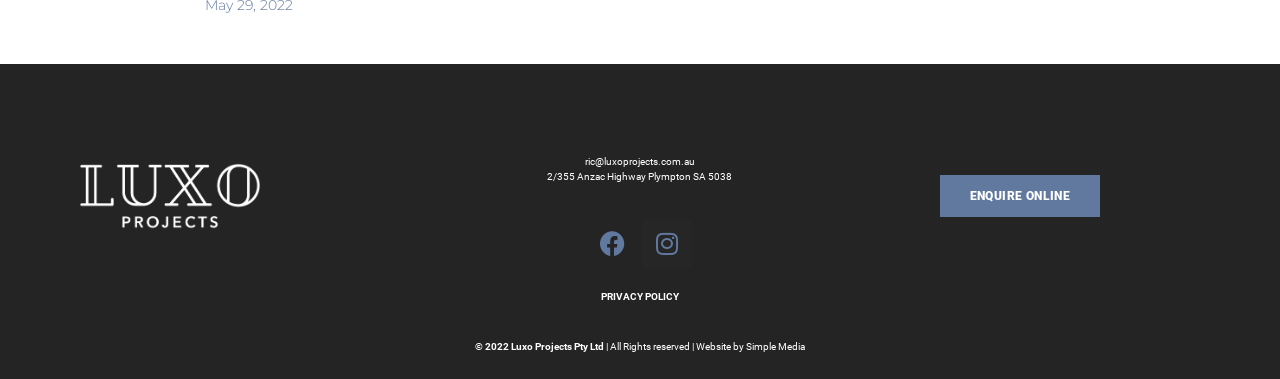Provide your answer in one word or a succinct phrase for the question: 
How many social media links are present on the webpage?

2